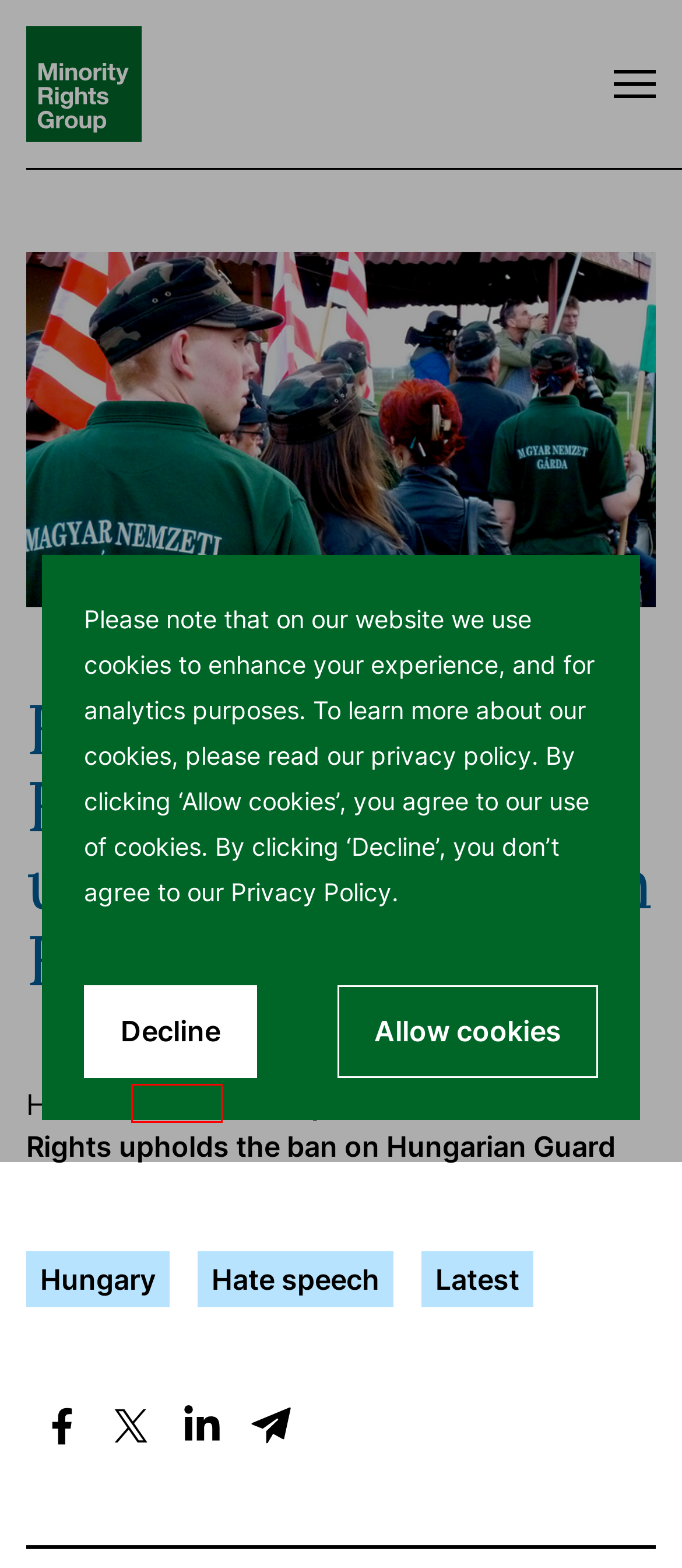Analyze the screenshot of a webpage that features a red rectangle bounding box. Pick the webpage description that best matches the new webpage you would see after clicking on the element within the red bounding box. Here are the candidates:
A. MRG concerned over Hungarian mayor insisting on his anti-Roma statements - Minority Rights Group
B. About us - Minority Rights Group
C. Privacy Policy - Minority Rights Group
D. What we do - Minority Rights Group
E. Complaints - Minority Rights Group
F. Voices - Minority Rights Group
G. Brand Ethos — Clear thinking for spirited organisations — Home
H. Home - Minority Rights Group

F